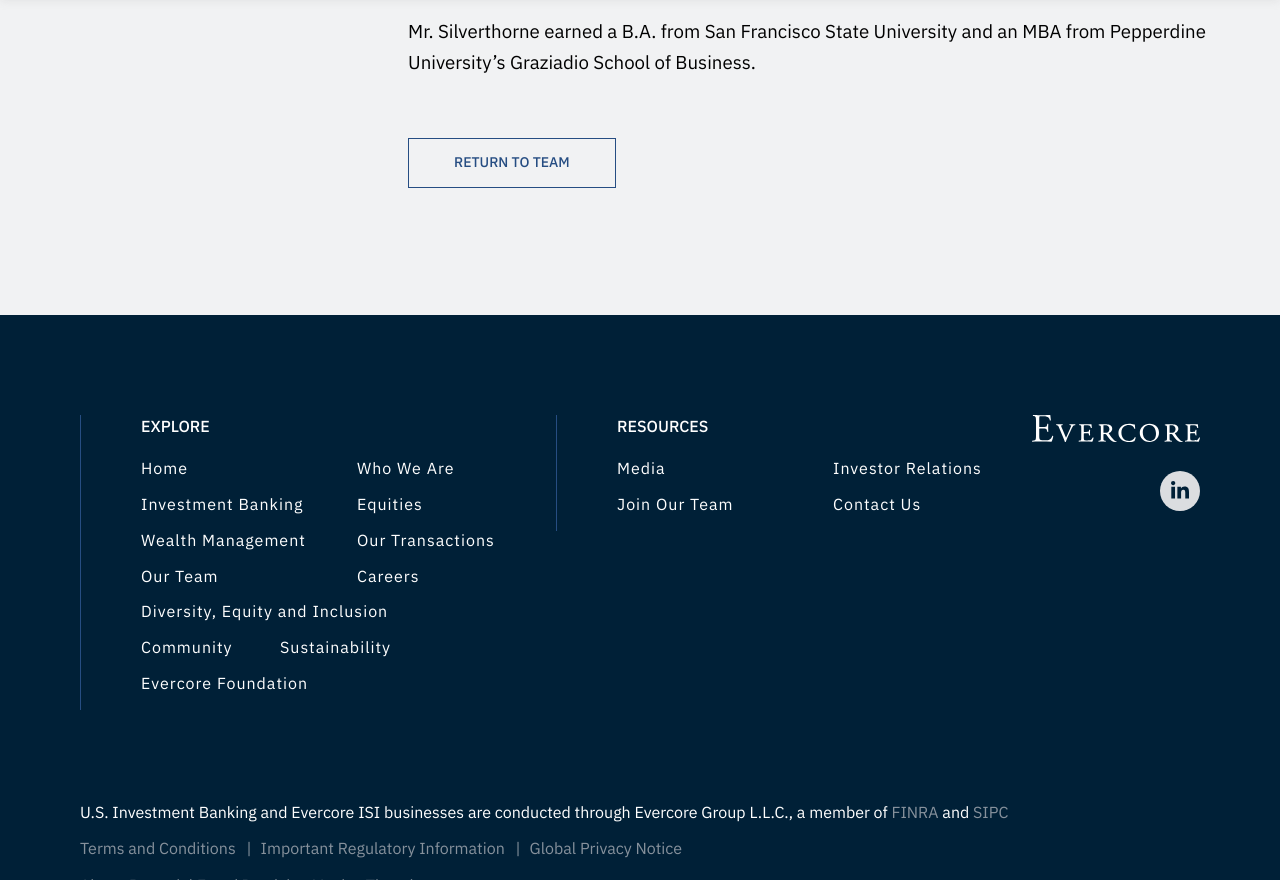Given the following UI element description: "Careers", find the bounding box coordinates in the webpage screenshot.

[0.279, 0.644, 0.376, 0.668]